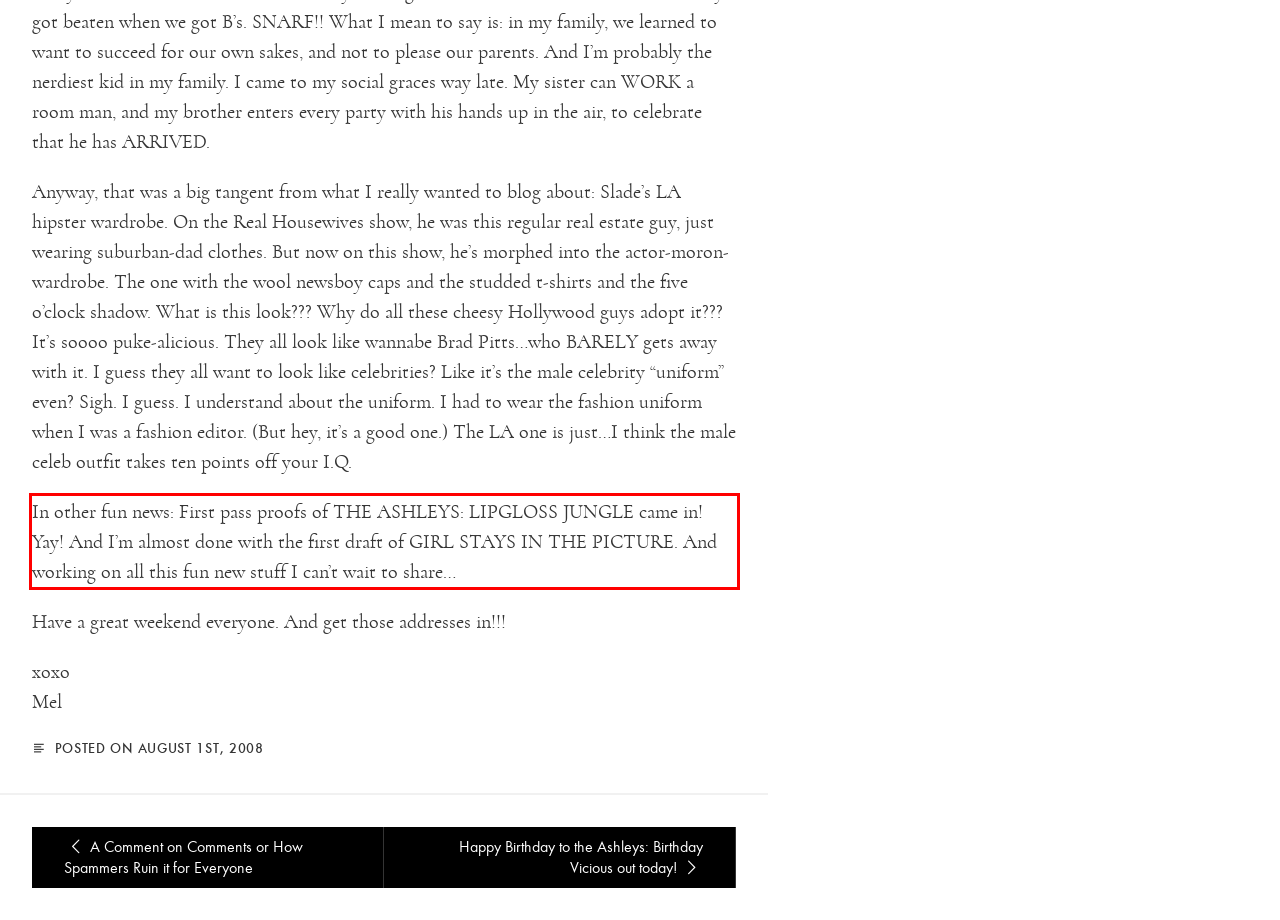You are provided with a screenshot of a webpage that includes a UI element enclosed in a red rectangle. Extract the text content inside this red rectangle.

In other fun news: First pass proofs of THE ASHLEYS: LIPGLOSS JUNGLE came in! Yay! And I’m almost done with the first draft of GIRL STAYS IN THE PICTURE. And working on all this fun new stuff I can’t wait to share…